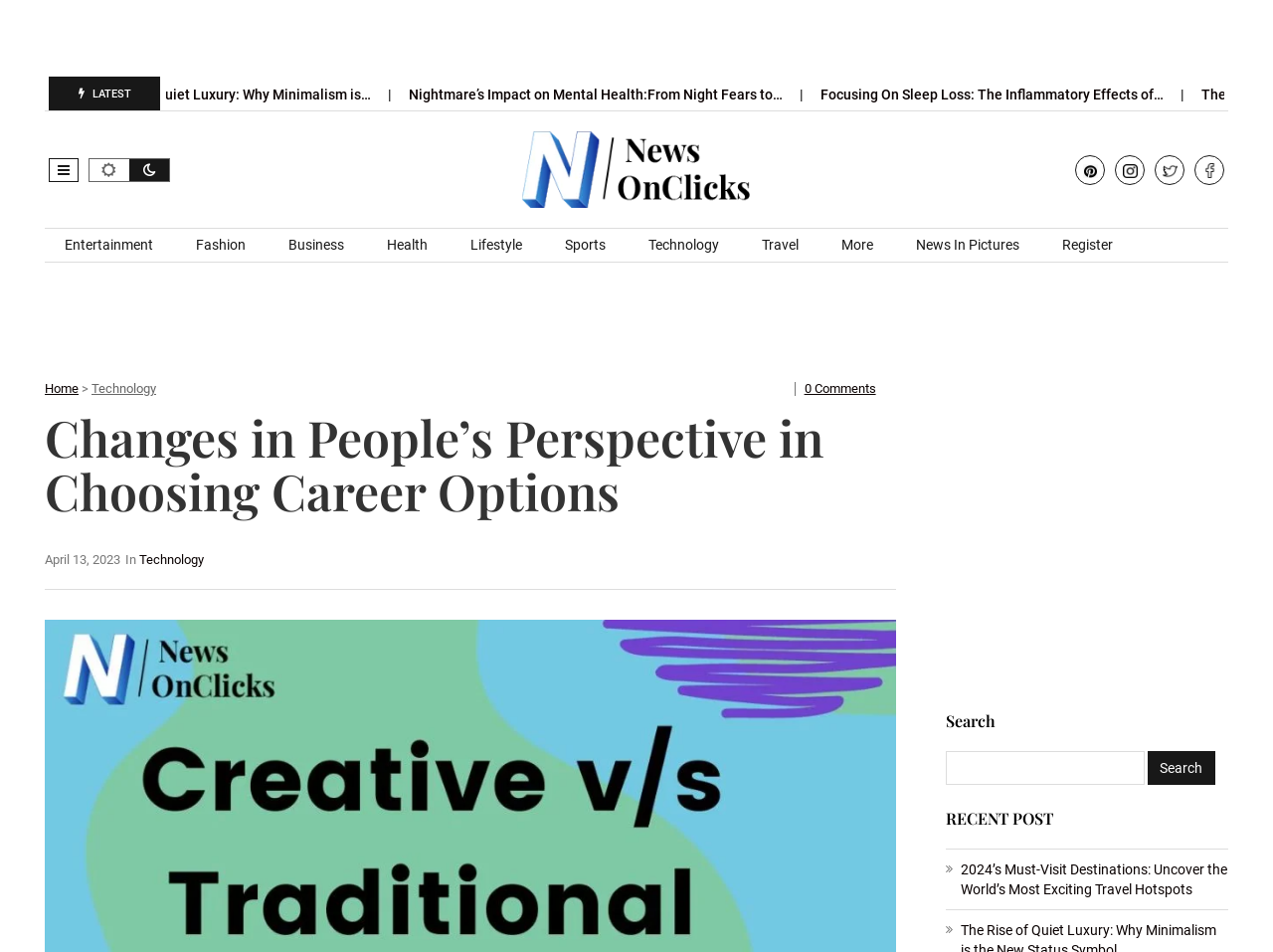Create a detailed narrative of the webpage’s visual and textual elements.

This webpage appears to be a news article page, with a focus on career options and perspectives. At the top, there is a banner advertisement taking up most of the width. Below the banner, there are three news article links, each with a brief title, positioned side by side. 

To the left of these article links, there is a button with an icon, and above it, a "LATEST" label. On the same line as the article links, there is a "NewsOnClicks" logo, accompanied by three social media icons. 

Below the article links, there is a navigation menu with various categories such as Entertainment, Fashion, Business, and more. Following the navigation menu, there is a "Skip to content" link and a series of links to different sections of the website.

The main content of the page is an article titled "Changes in People’s Perspective in Choosing Career Options". The article has a heading, a brief introduction, and a mention of the category "Technology" and the date "April 13, 2023". 

To the right of the article, there are two columns. The top column contains an advertisement, and the bottom column has a search bar with a "Search" button, followed by a "RECENT POST" section with a link to another article.